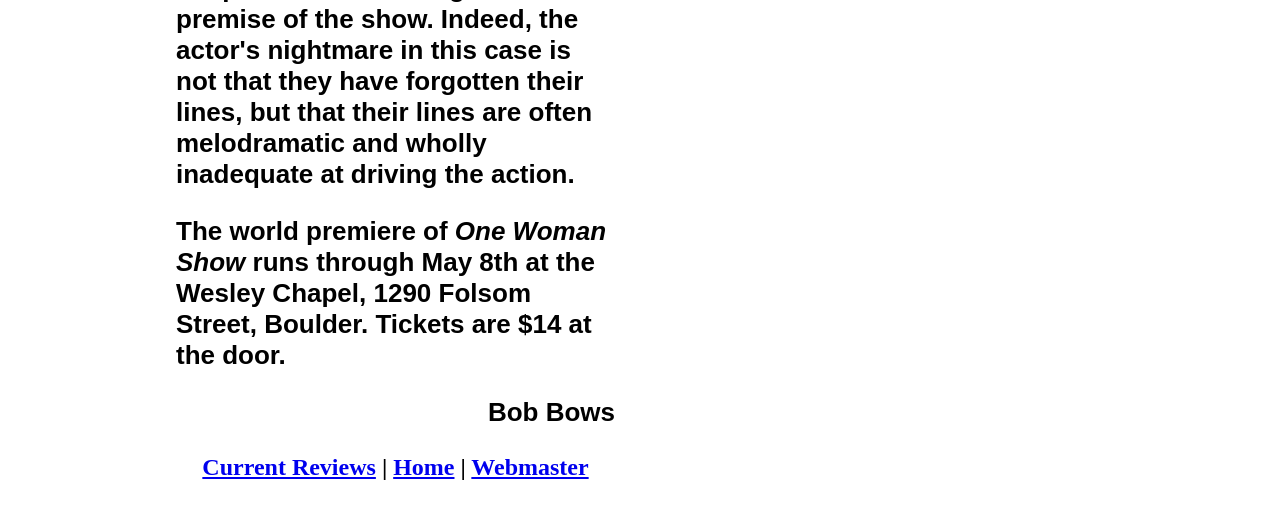What is the name of the show?
Provide a thorough and detailed answer to the question.

The name of the show can be found in the StaticText element with the text 'One Woman Show' at coordinates [0.138, 0.425, 0.473, 0.545].